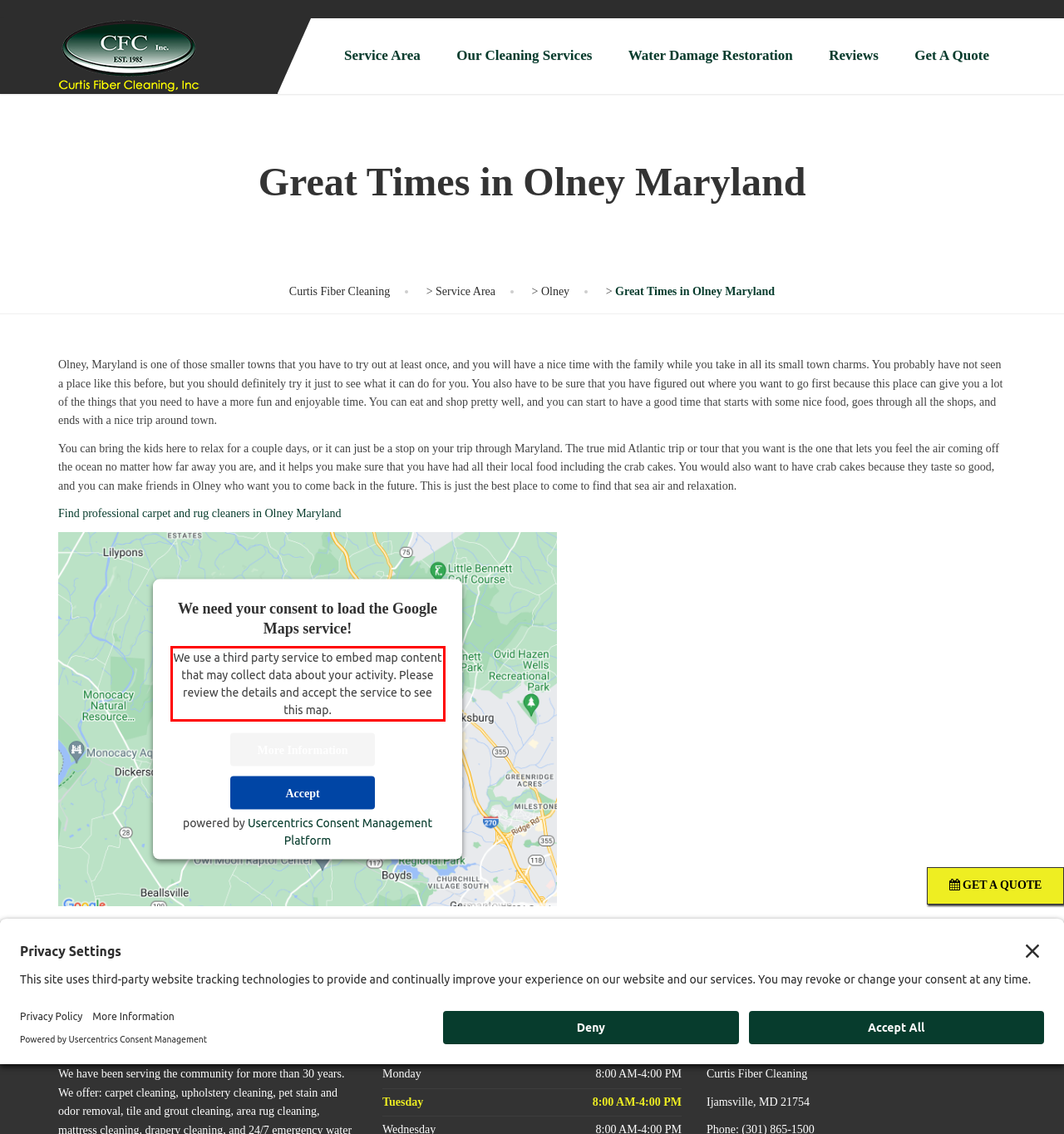With the given screenshot of a webpage, locate the red rectangle bounding box and extract the text content using OCR.

We use a third party service to embed map content that may collect data about your activity. Please review the details and accept the service to see this map.